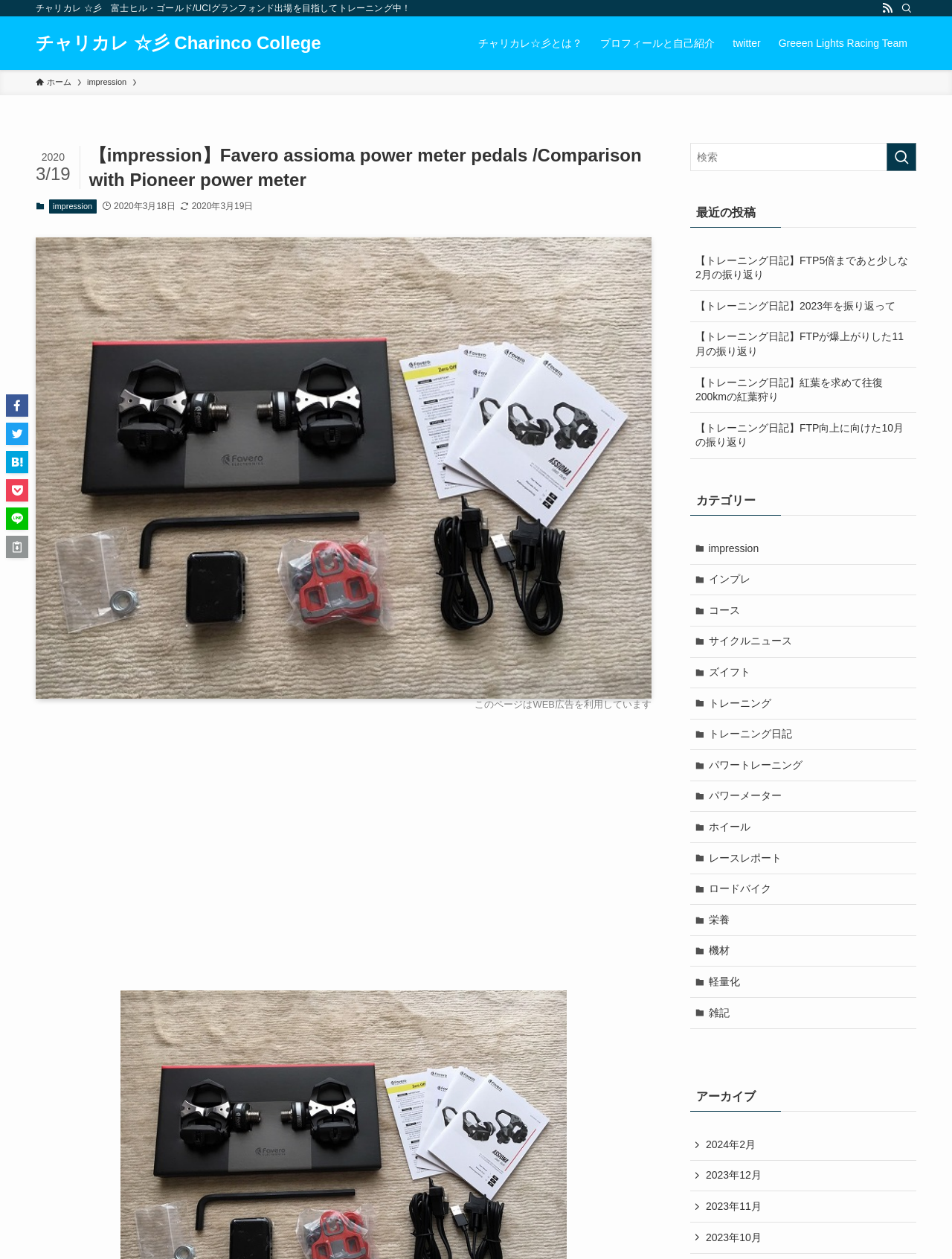Using the element description 【トレーニング日記】FTP向上に向けた10月の振り返り, predict the bounding box coordinates for the UI element. Provide the coordinates in (top-left x, top-left y, bottom-right x, bottom-right y) format with values ranging from 0 to 1.

[0.725, 0.328, 0.962, 0.364]